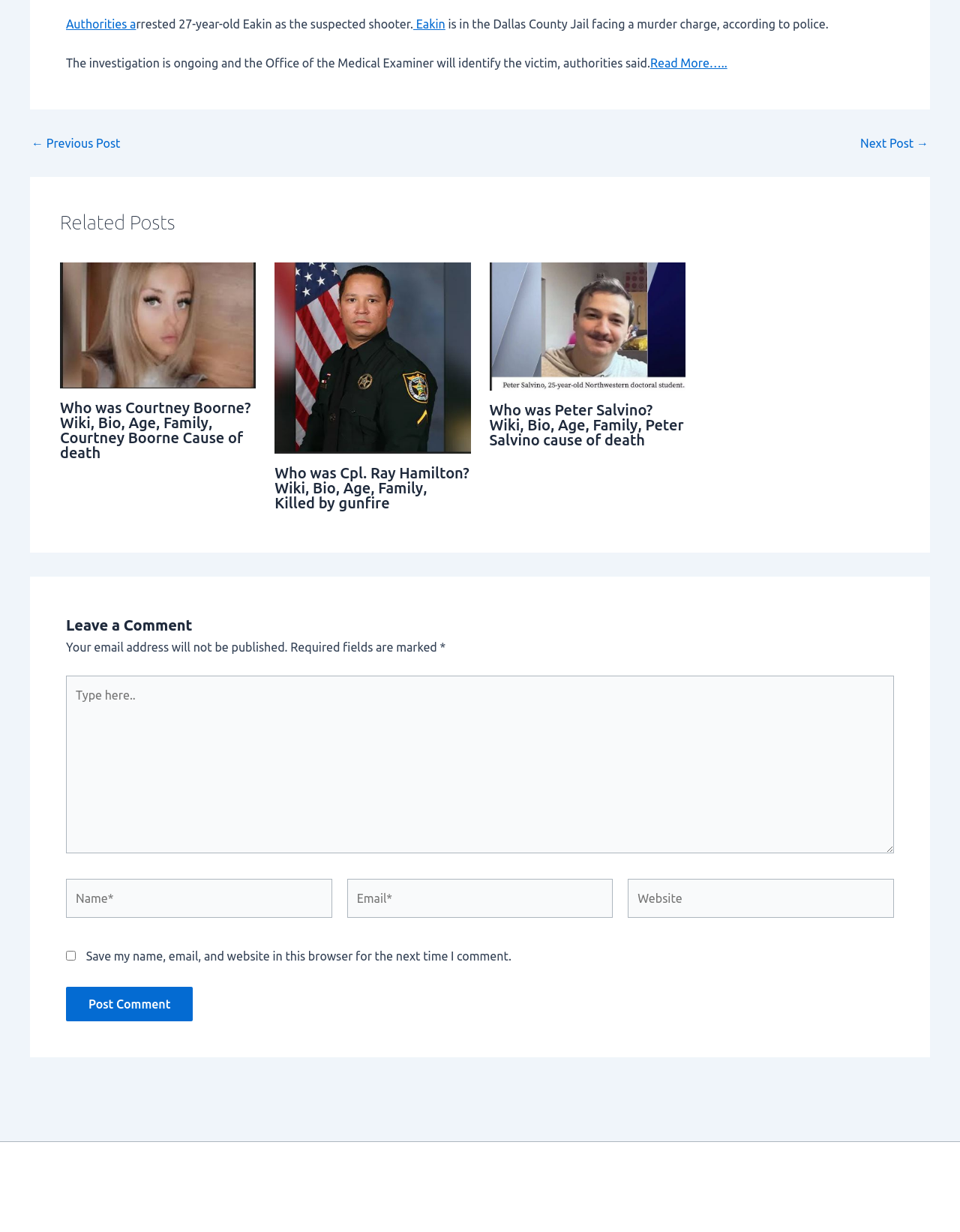Locate the UI element described as follows: "← Previous Post". Return the bounding box coordinates as four float numbers between 0 and 1 in the order [left, top, right, bottom].

[0.033, 0.111, 0.125, 0.121]